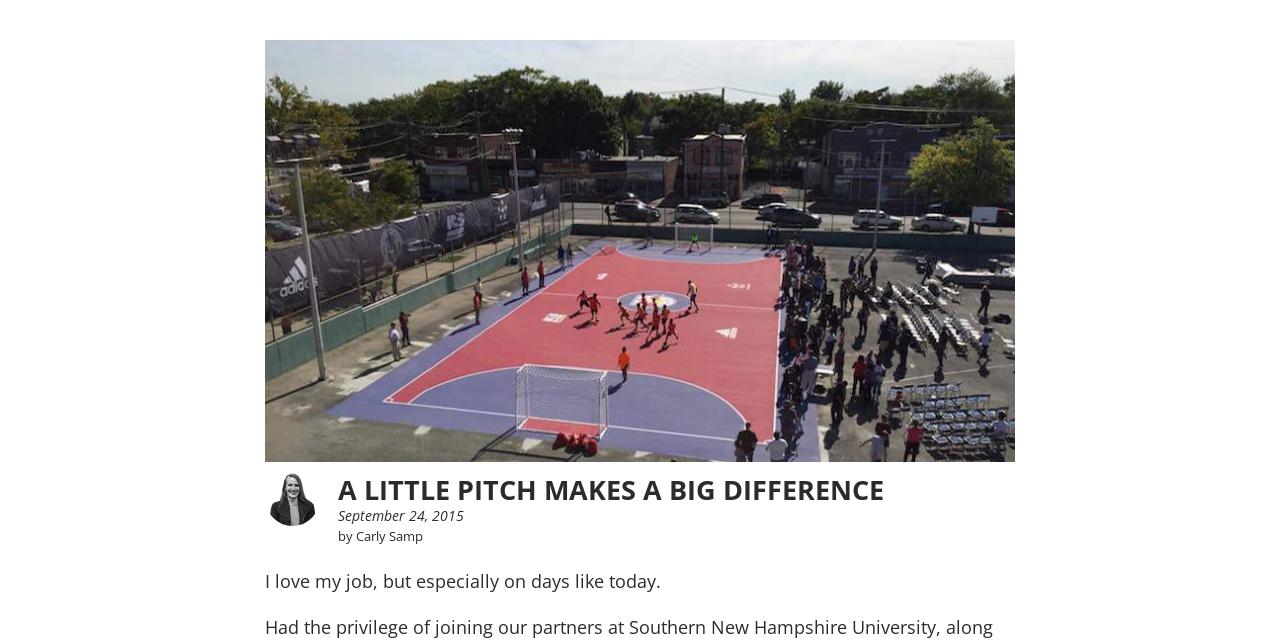Identify and extract the heading text of the webpage.

A LITTLE PITCH MAKES A BIG DIFFERENCE